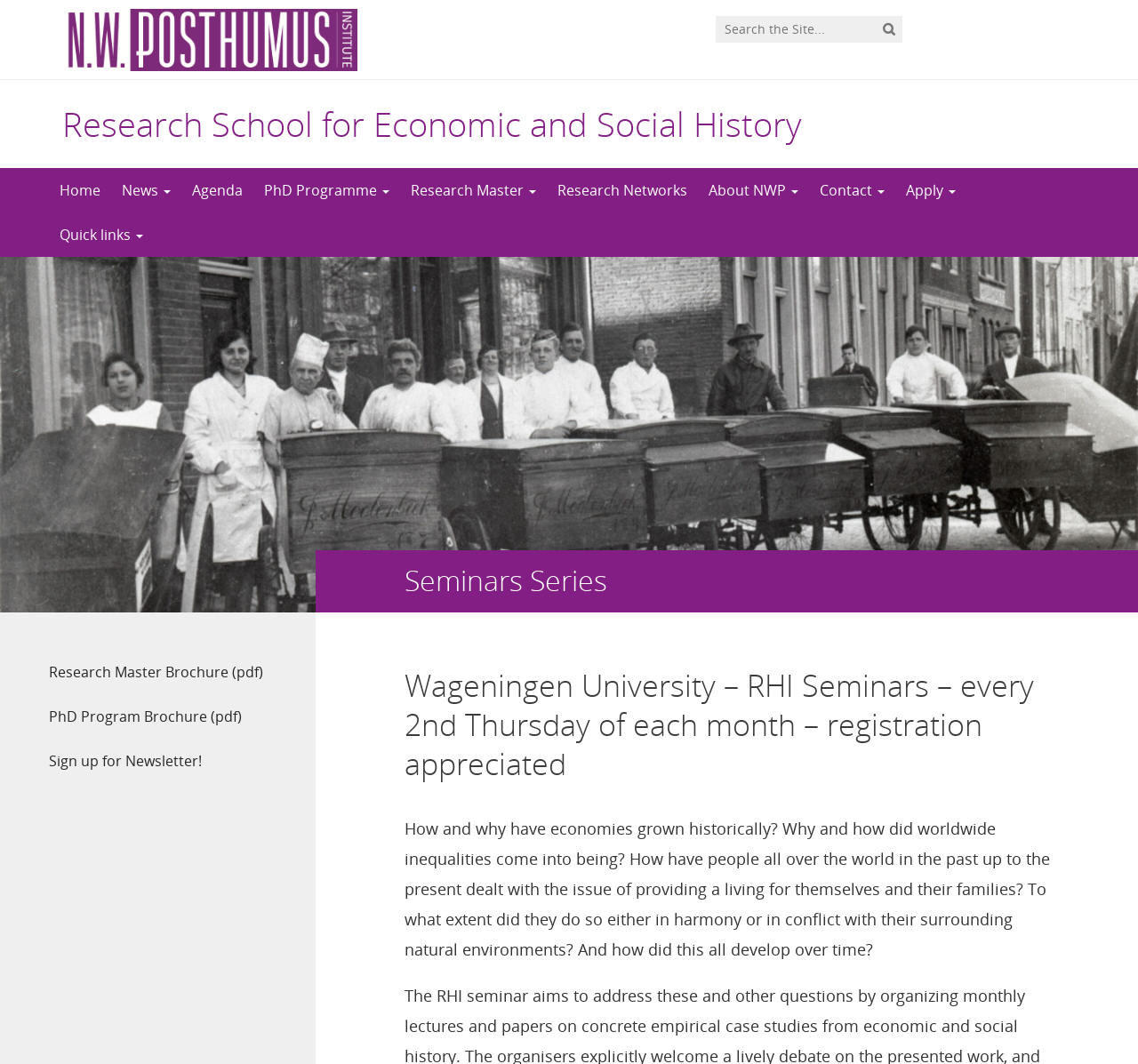Determine the bounding box coordinates of the section to be clicked to follow the instruction: "Go to the Home page". The coordinates should be given as four float numbers between 0 and 1, formatted as [left, top, right, bottom].

[0.043, 0.158, 0.098, 0.2]